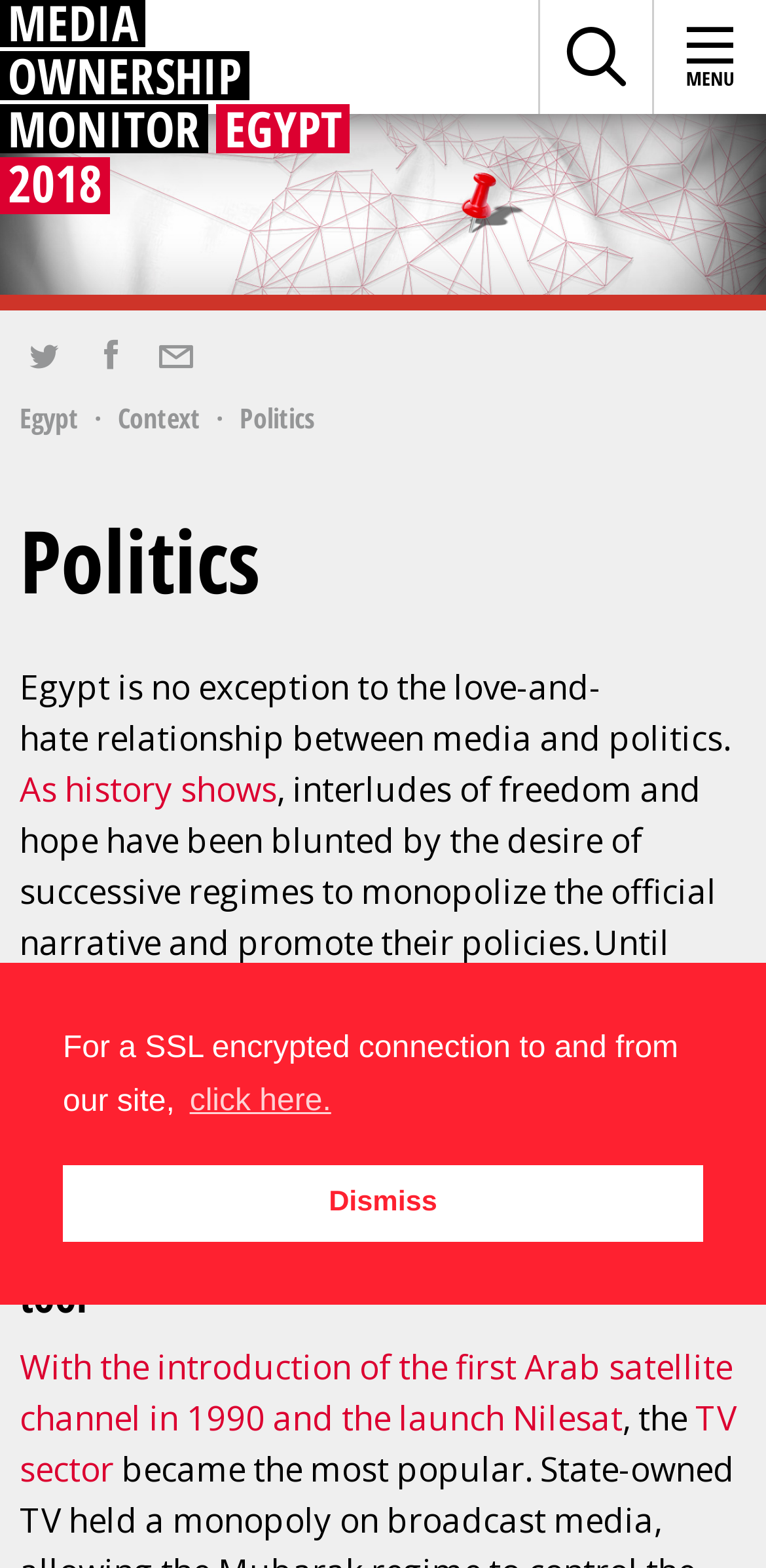Specify the bounding box coordinates of the region I need to click to perform the following instruction: "View Joshua Mentanko's profile". The coordinates must be four float numbers in the range of 0 to 1, i.e., [left, top, right, bottom].

None